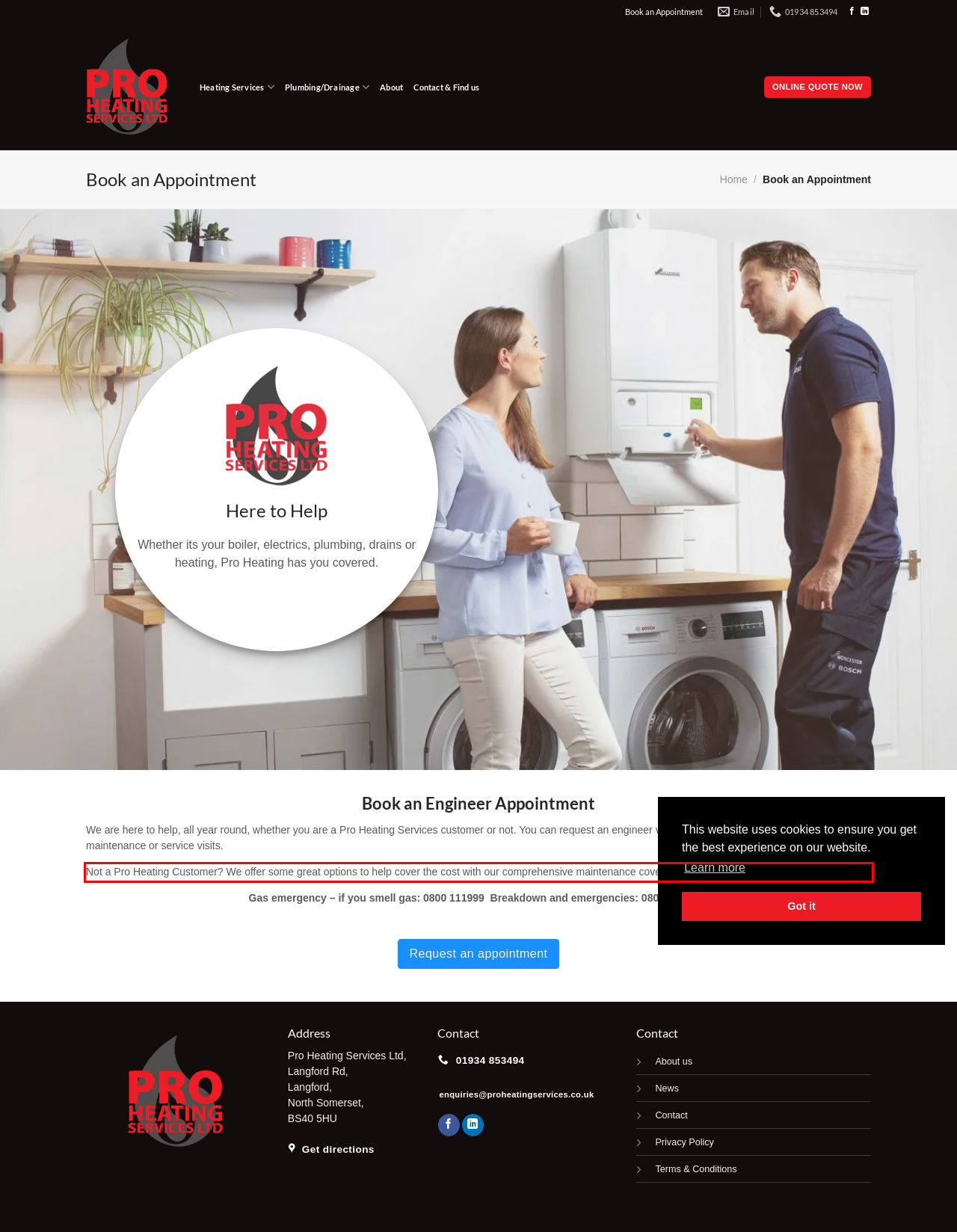Given a screenshot of a webpage with a red bounding box, extract the text content from the UI element inside the red bounding box.

Not a Pro Heating Customer? We offer some great options to help cover the cost with our comprehensive maintenance cover package. See how we can help!